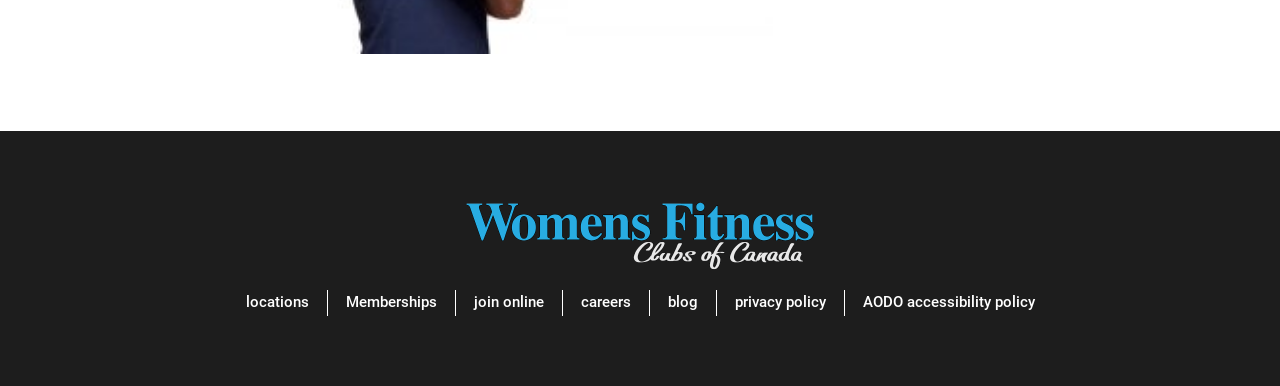How many links are there in the navigation menu?
Using the image, give a concise answer in the form of a single word or short phrase.

7